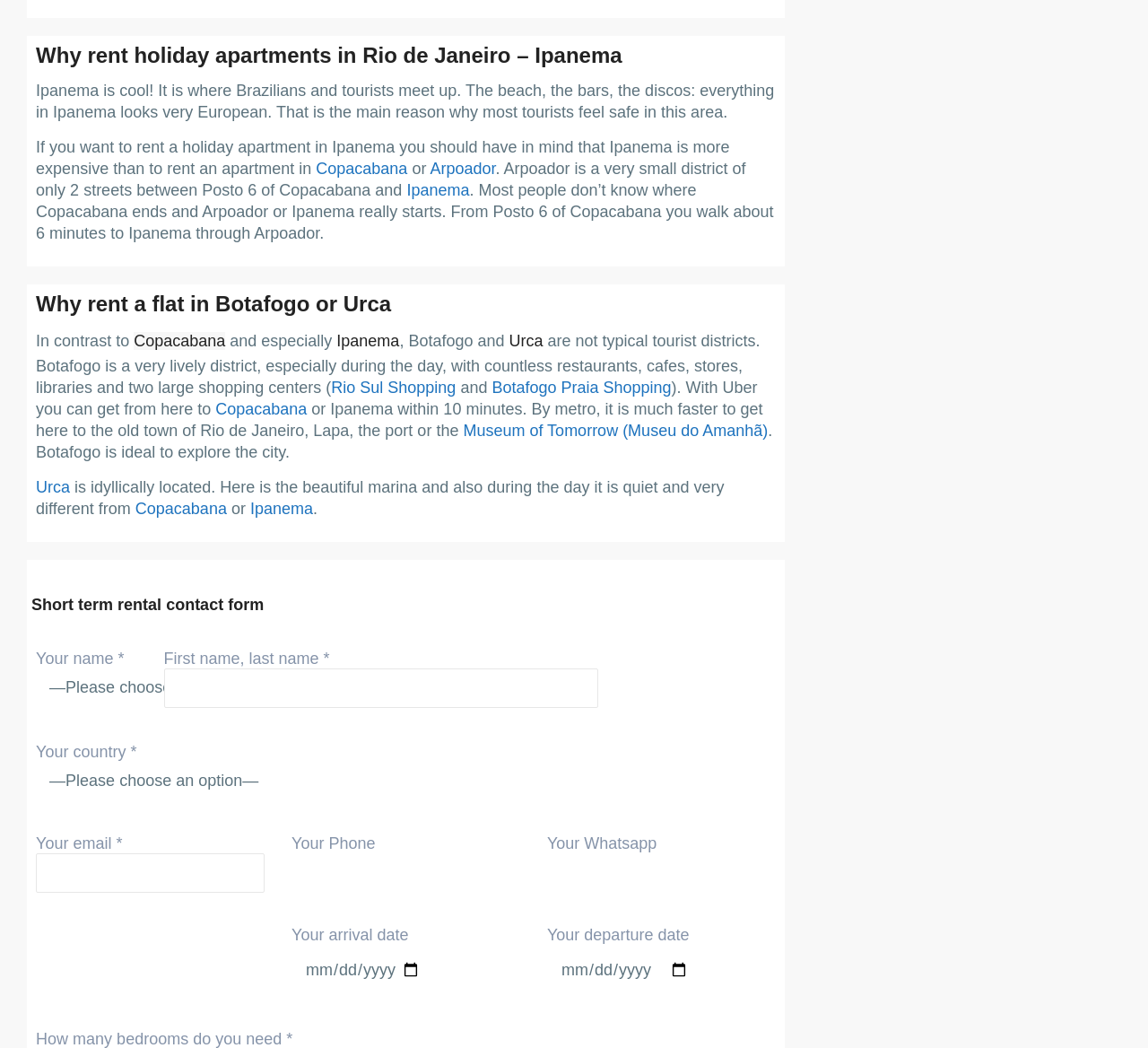Kindly respond to the following question with a single word or a brief phrase: 
How many fields are required in the contact form?

Five